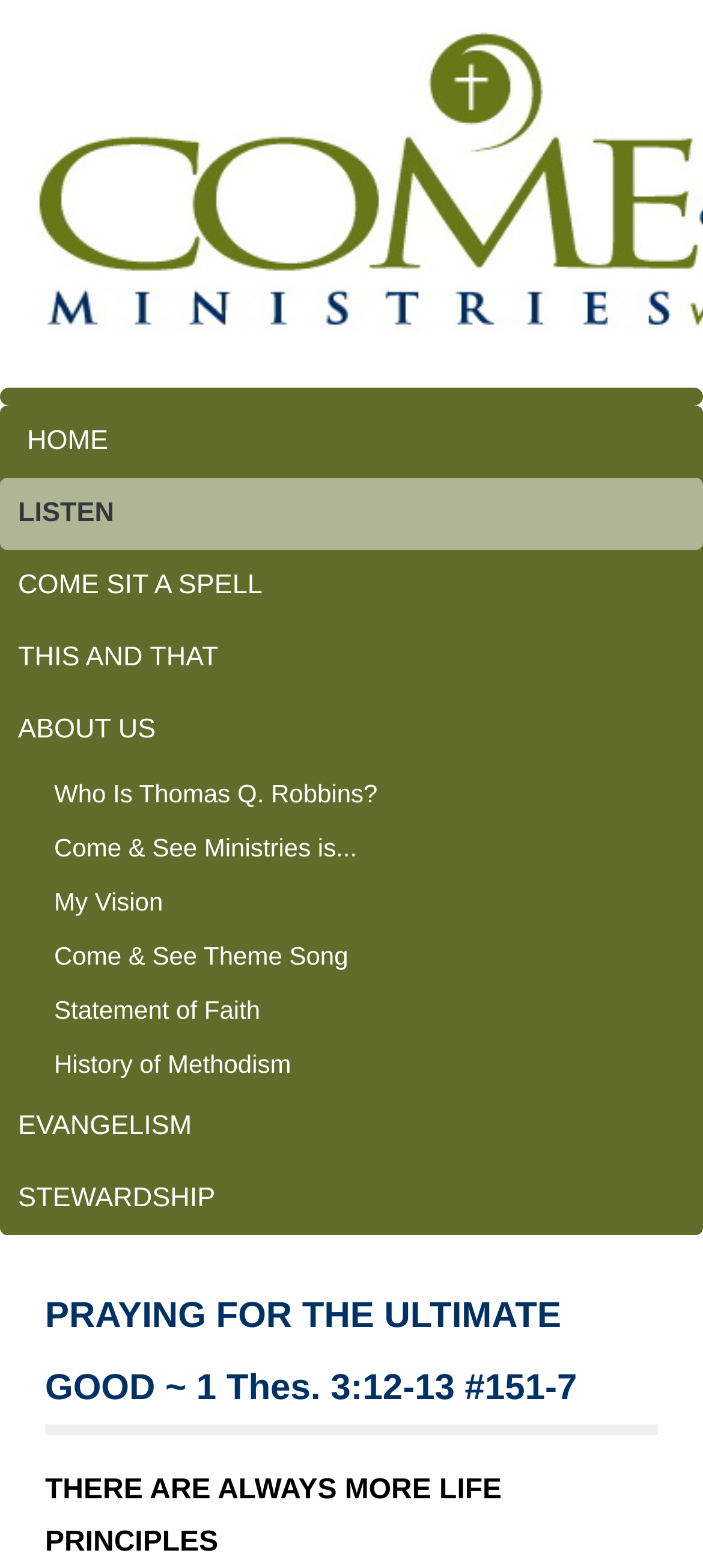Please reply to the following question with a single word or a short phrase:
What is the focus of the webpage?

Praying for the Ultimate Good